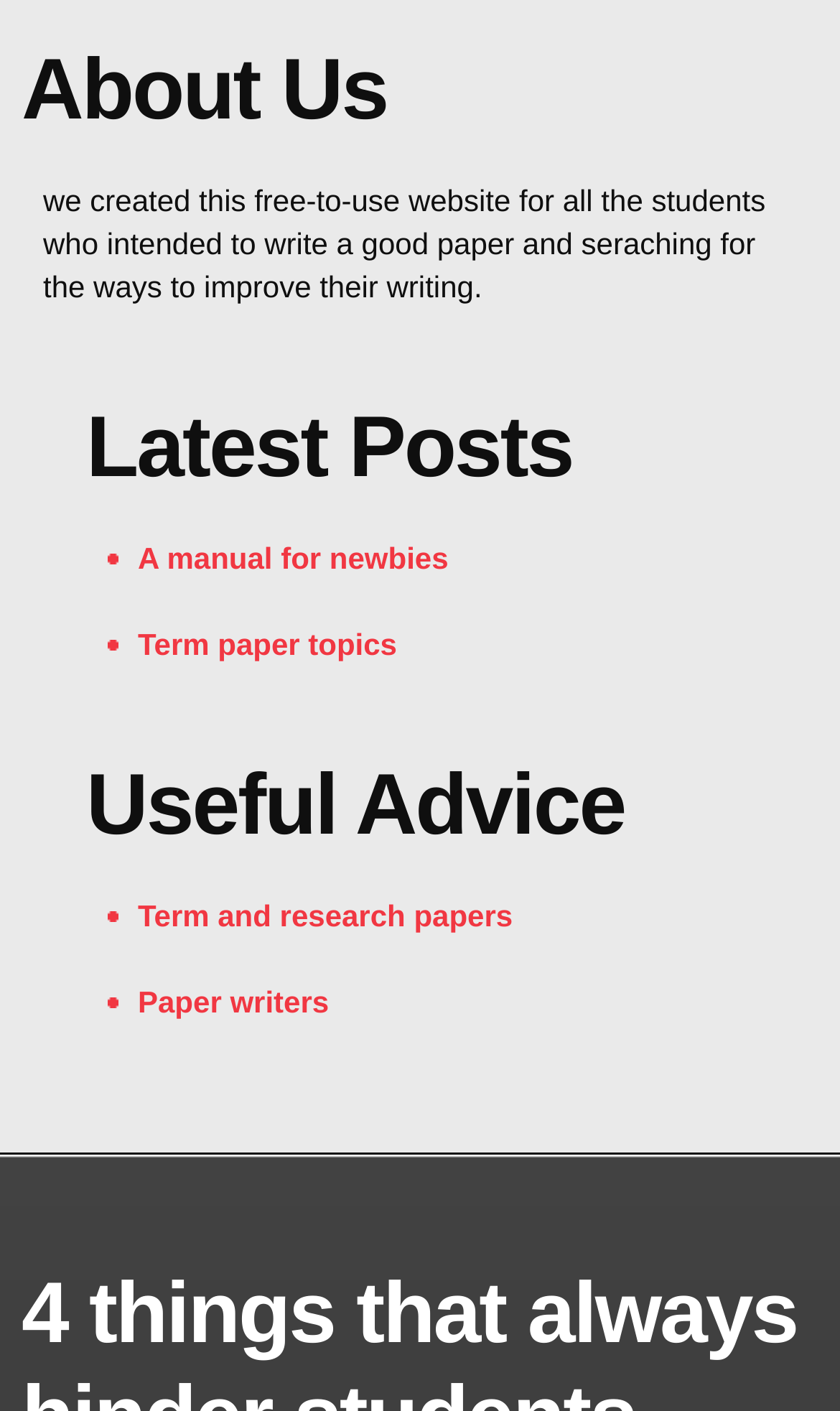What is the topic of the first link under 'Useful Advice'?
Based on the image, answer the question with a single word or brief phrase.

Term and research papers